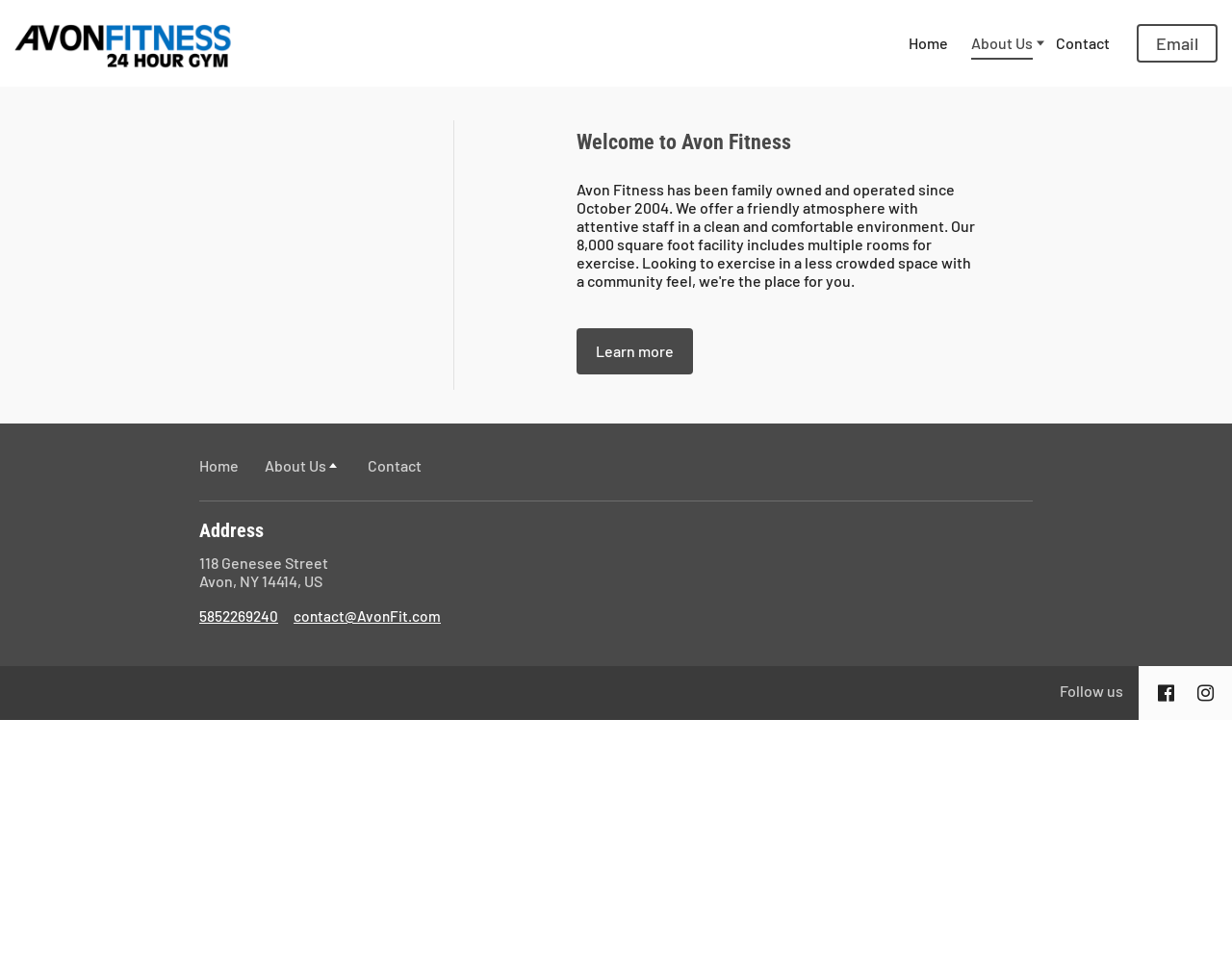Please predict the bounding box coordinates (top-left x, top-left y, bottom-right x, bottom-right y) for the UI element in the screenshot that fits the description: Welcome to Avon Fitness

[0.468, 0.123, 0.795, 0.161]